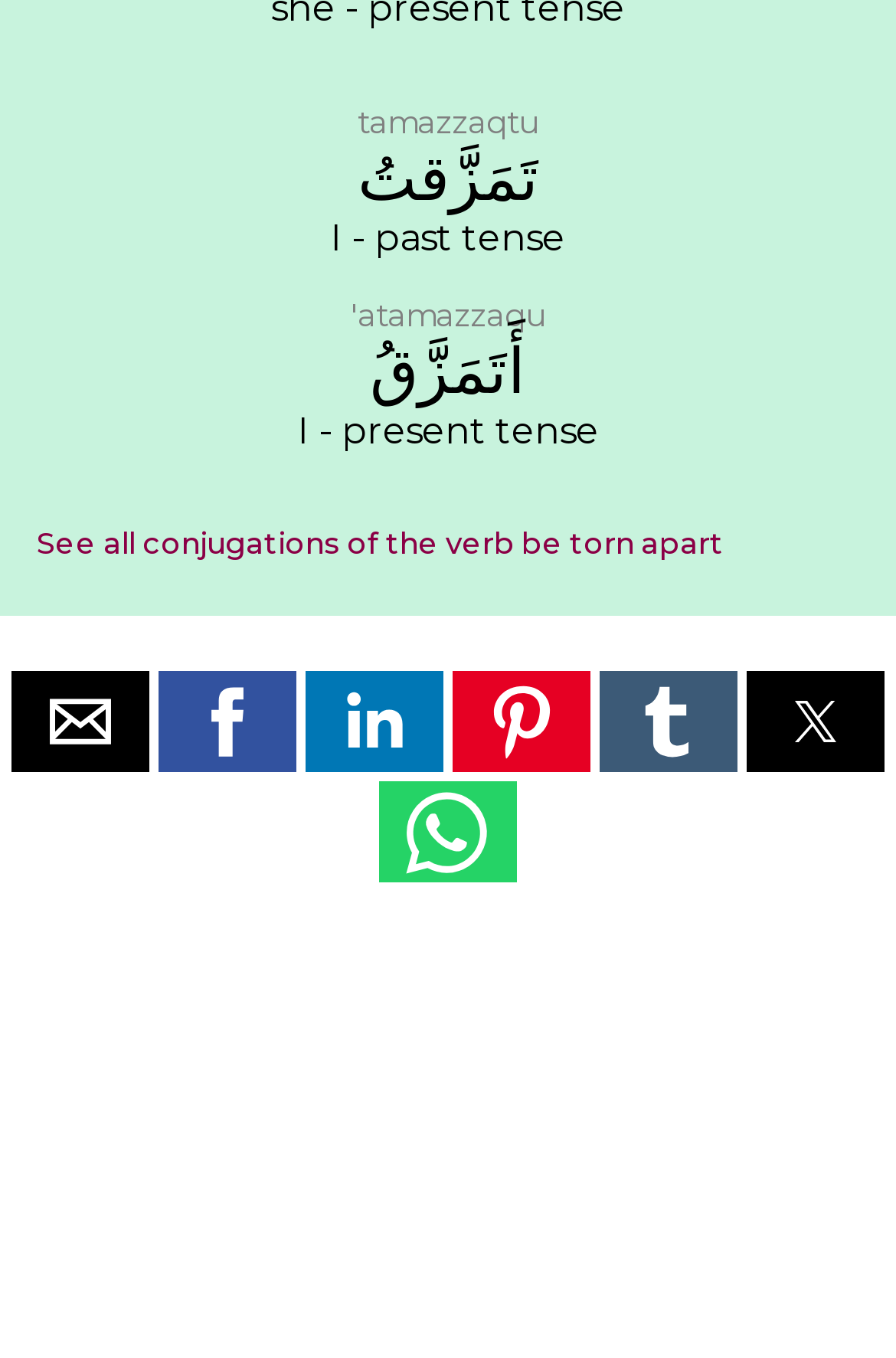Please identify the bounding box coordinates of the element I need to click to follow this instruction: "Click the link to see all conjugations of the verb be torn apart".

[0.041, 0.361, 0.808, 0.427]